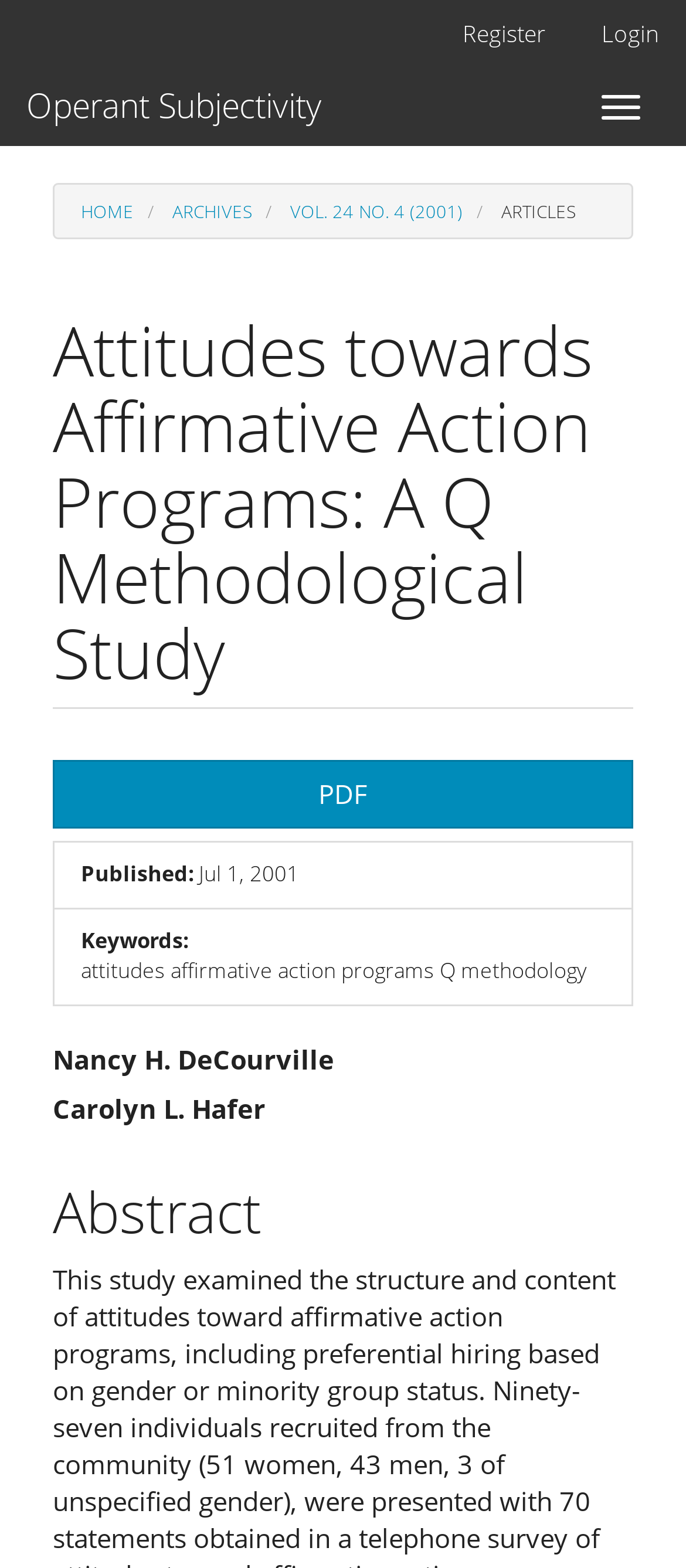Is the article sidebar visible?
Provide a detailed and extensive answer to the question.

I saw the article sidebar heading and its contents, which indicates that it is visible.